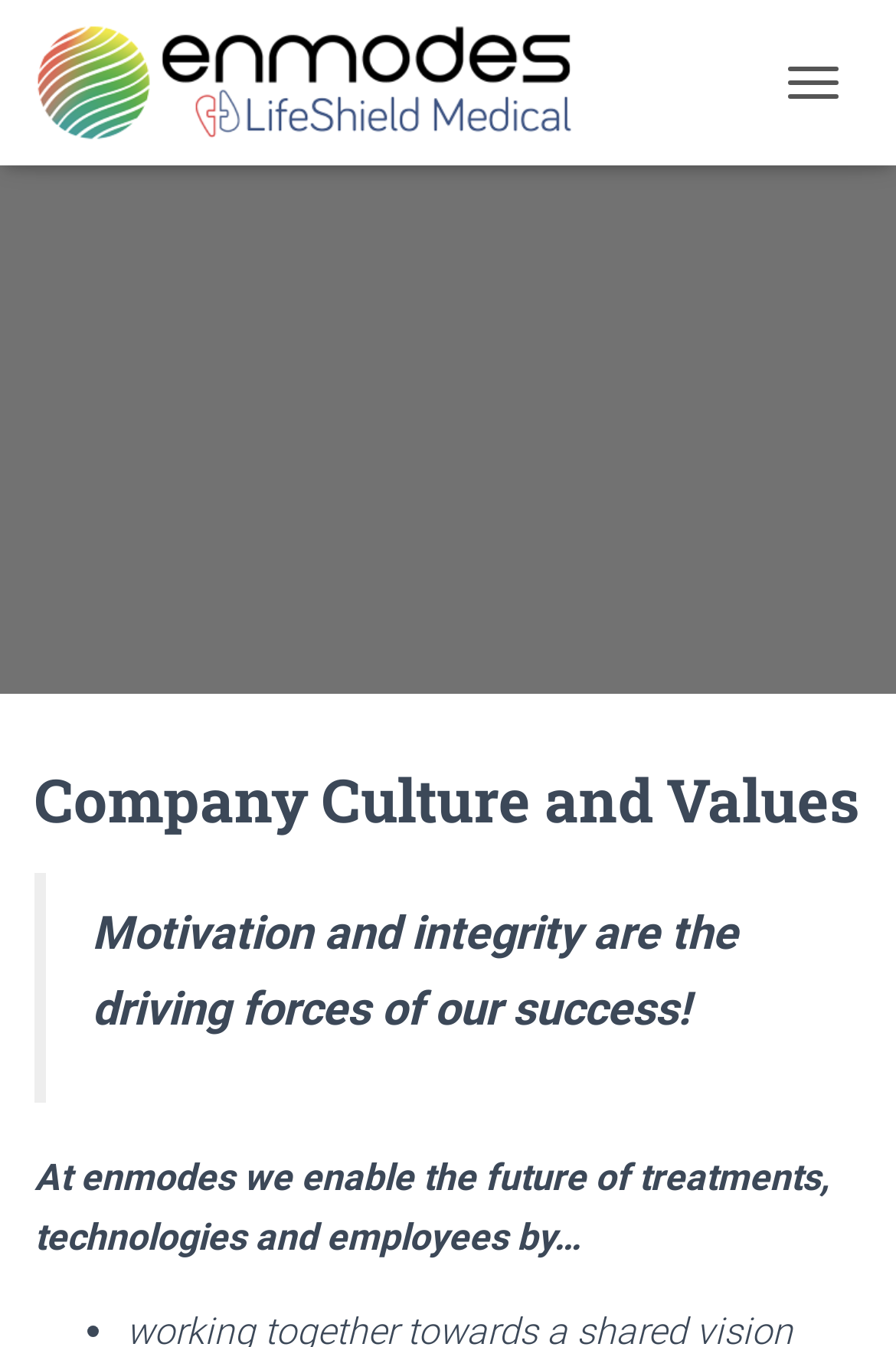Provide a short answer using a single word or phrase for the following question: 
What is the layout of the webpage?

Header, image, and text sections